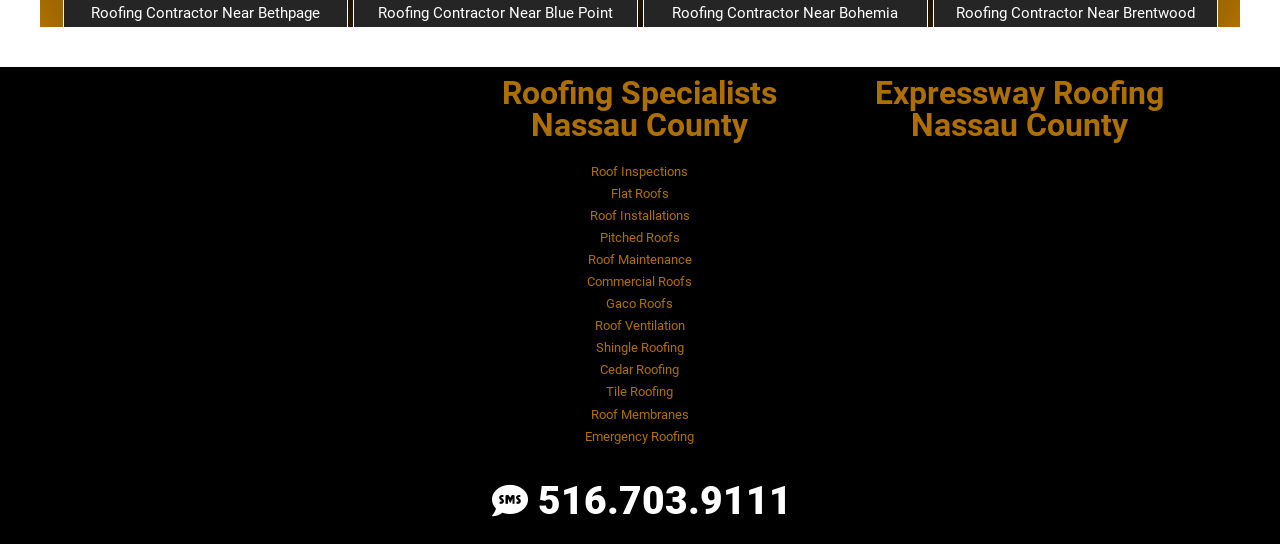What types of roofs are mentioned on the webpage?
Based on the image, please offer an in-depth response to the question.

I looked at the StaticText elements and found mentions of Flat Roofs, Pitched Roofs, Shingle Roofing, Cedar Roofing, Tile Roofing, and Gaco Roofs.